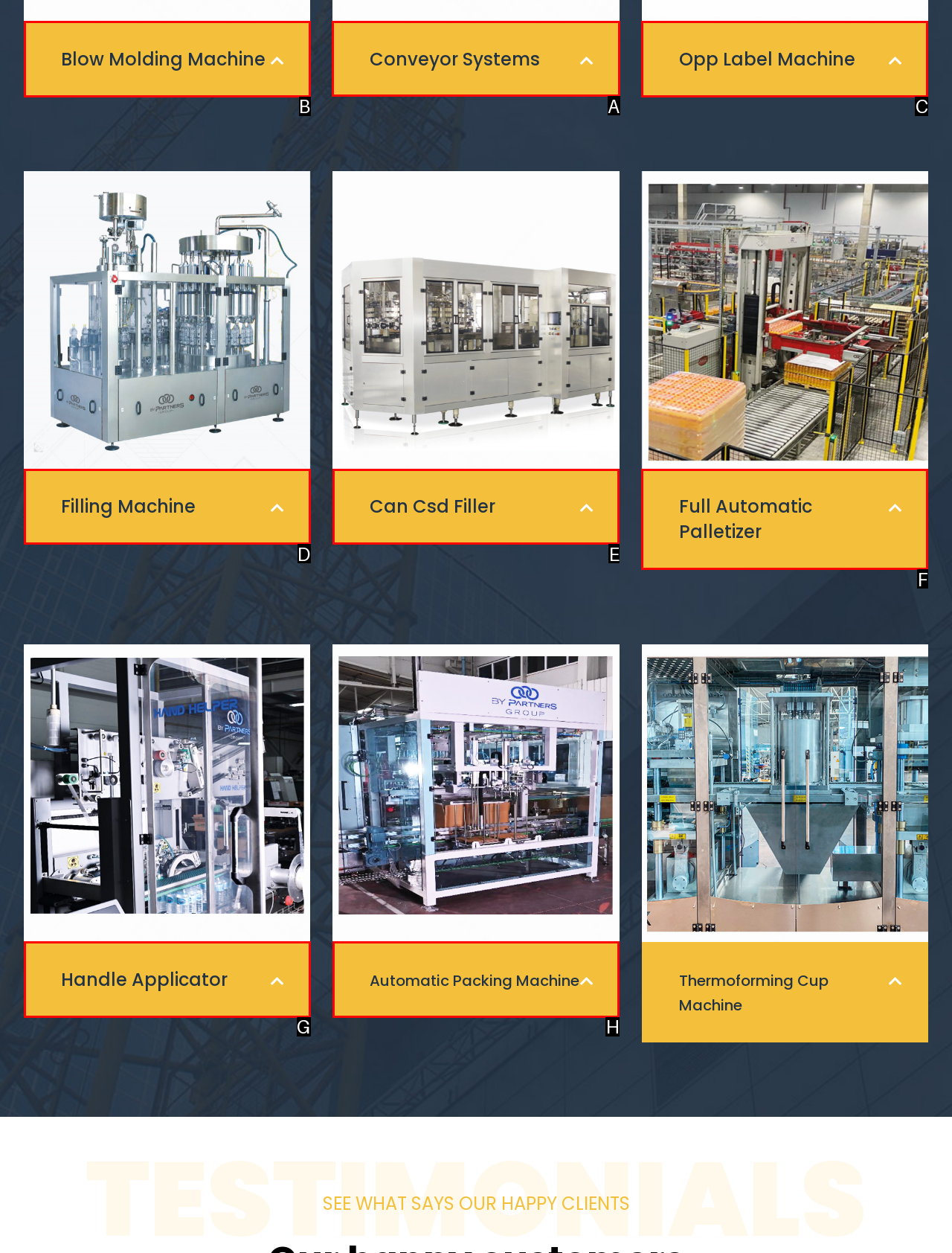Determine the correct UI element to click for this instruction: View Conveyor Systems. Respond with the letter of the chosen element.

A